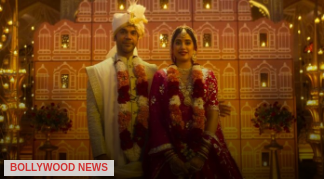What is the film's genre?
Answer the question with just one word or phrase using the image.

Romance and cricket